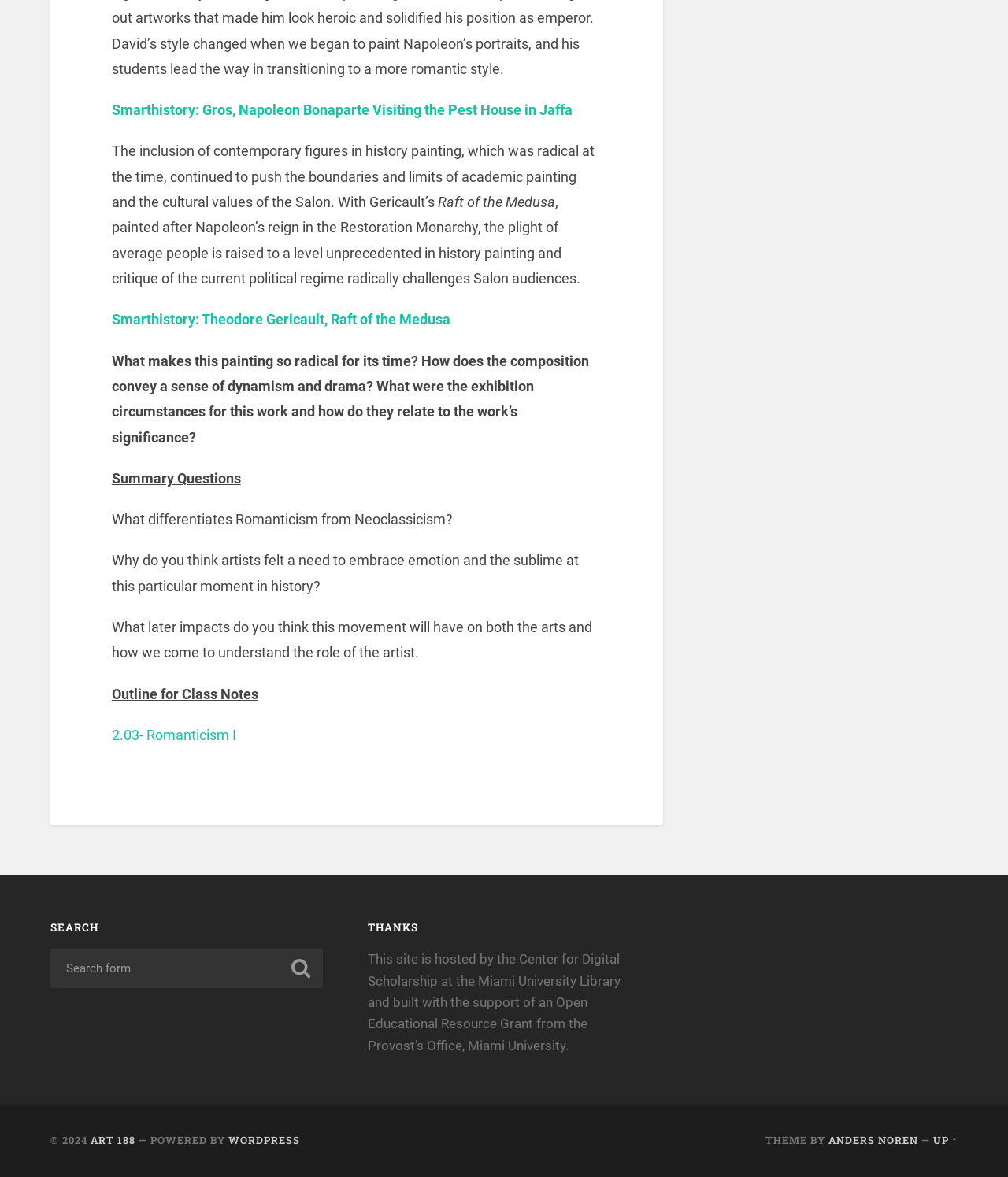Identify the bounding box coordinates of the section to be clicked to complete the task described by the following instruction: "Check the website's theme information". The coordinates should be four float numbers between 0 and 1, formatted as [left, top, right, bottom].

[0.822, 0.963, 0.911, 0.974]